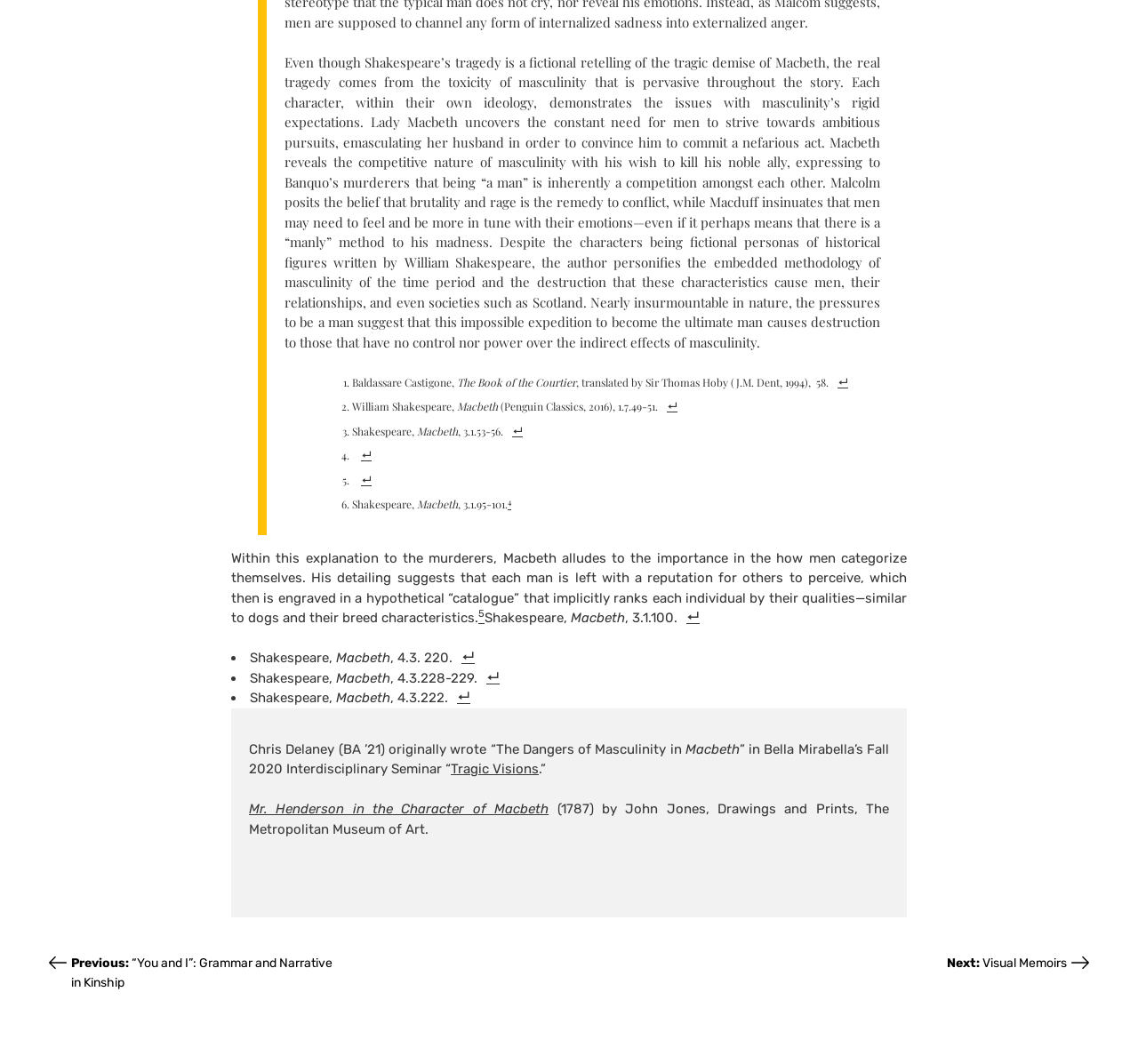What is the purpose of the footnotes?
Look at the image and construct a detailed response to the question.

The footnotes on the webpage appear to be used to provide references to the original sources of the quotes and information used in the essay, such as Shakespeare's play Macbeth and other literary works.